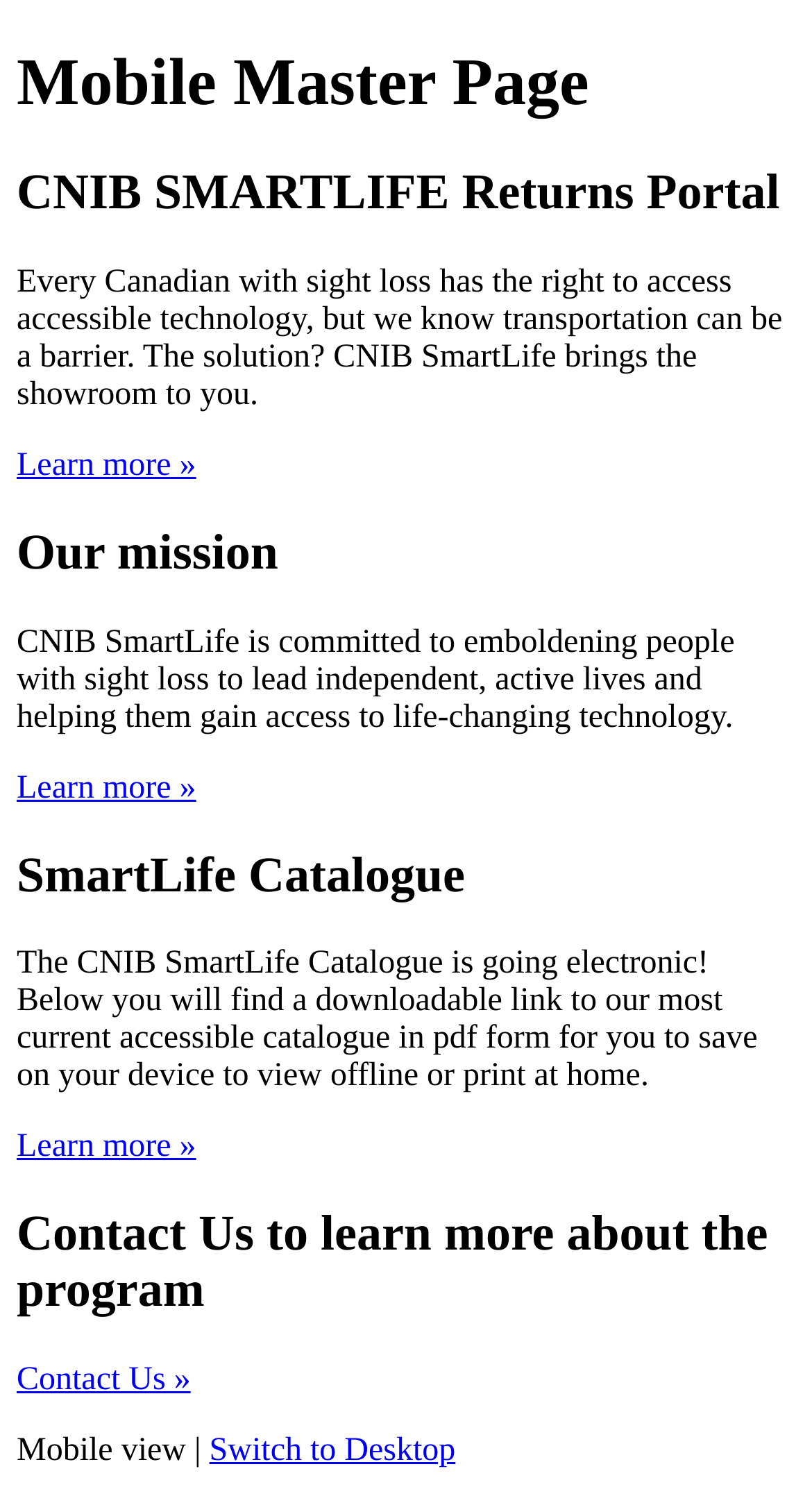Use a single word or phrase to answer the question: 
What is the alternative view option for the webpage?

Desktop view